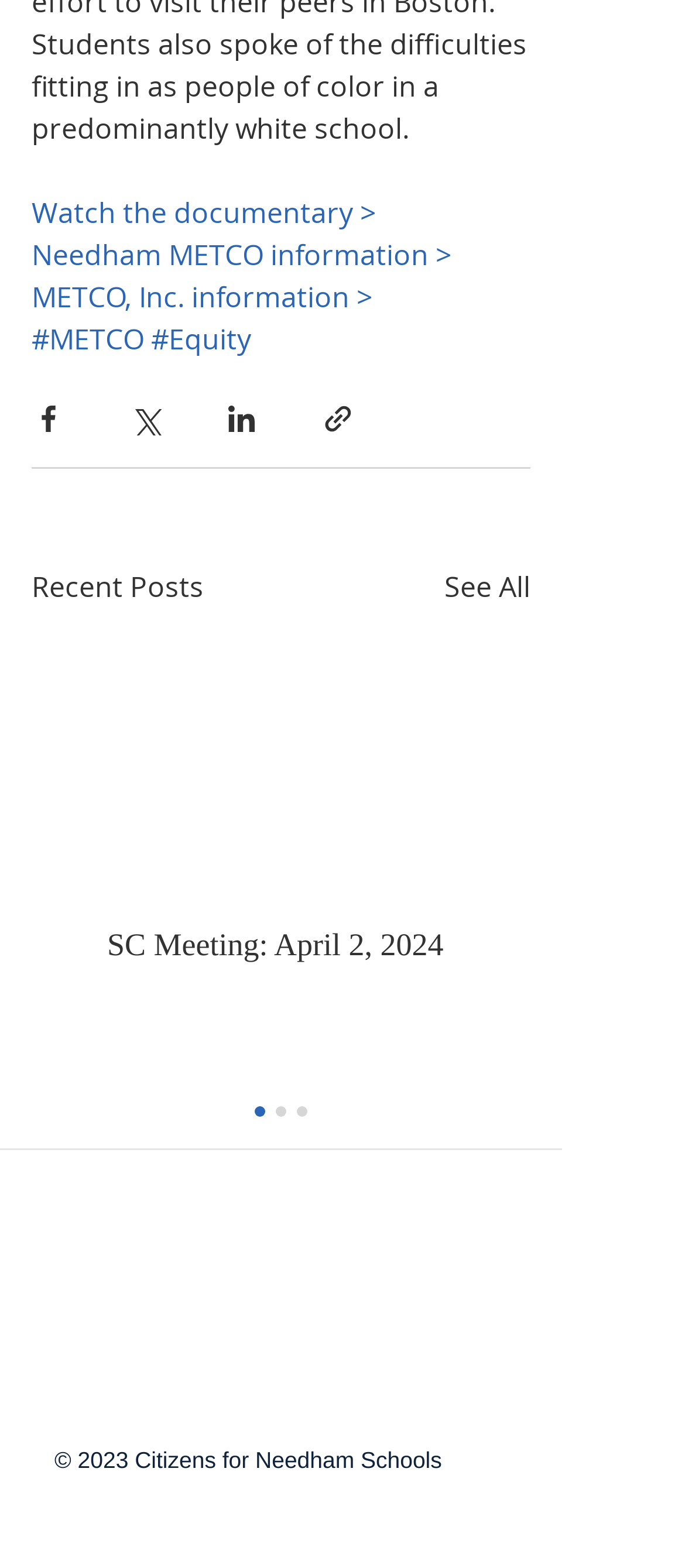What is the text of the first link? Using the information from the screenshot, answer with a single word or phrase.

Watch the documentary >